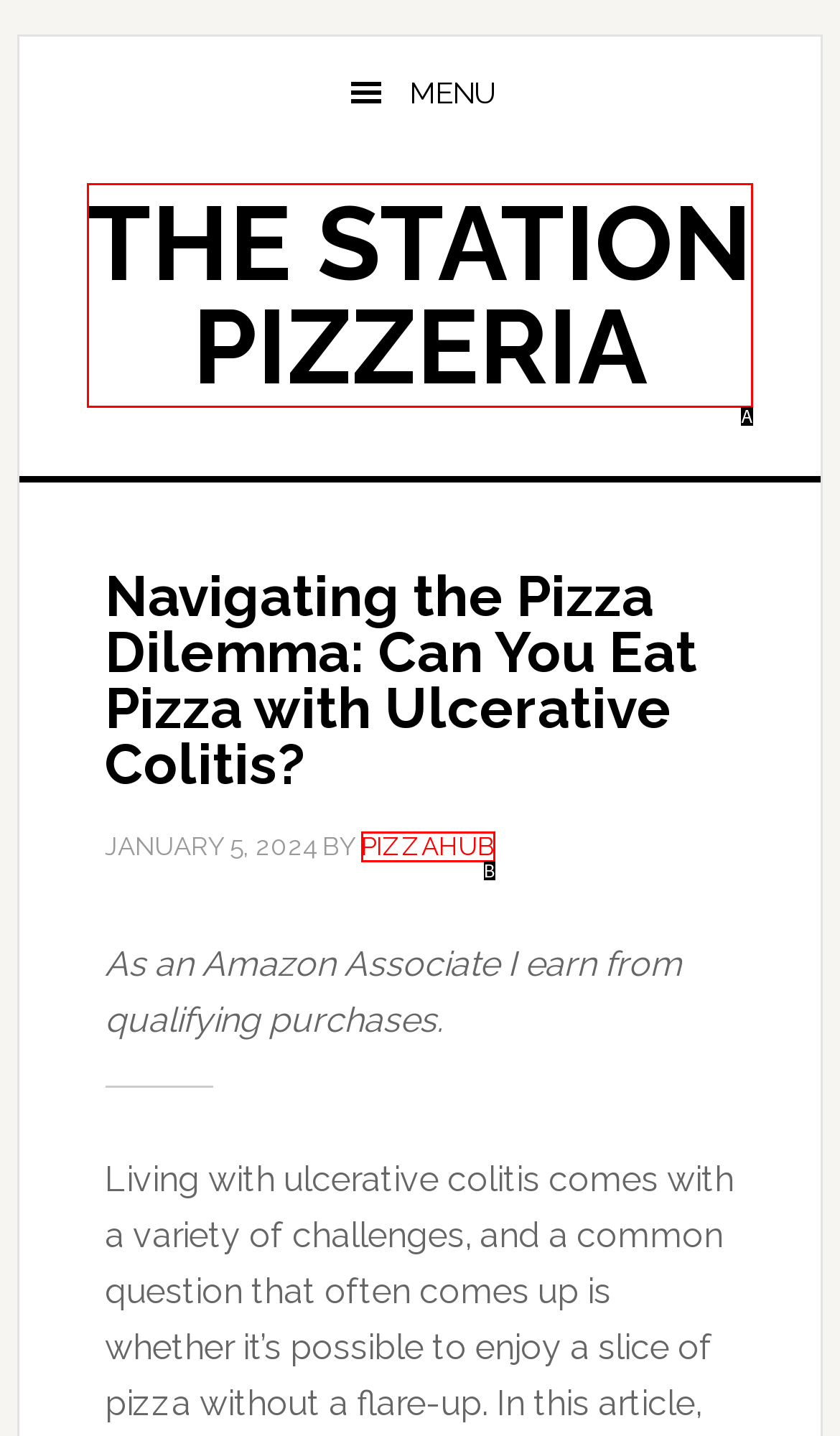Match the following description to the correct HTML element: alt="McGinnis Woods School Logo" Indicate your choice by providing the letter.

None